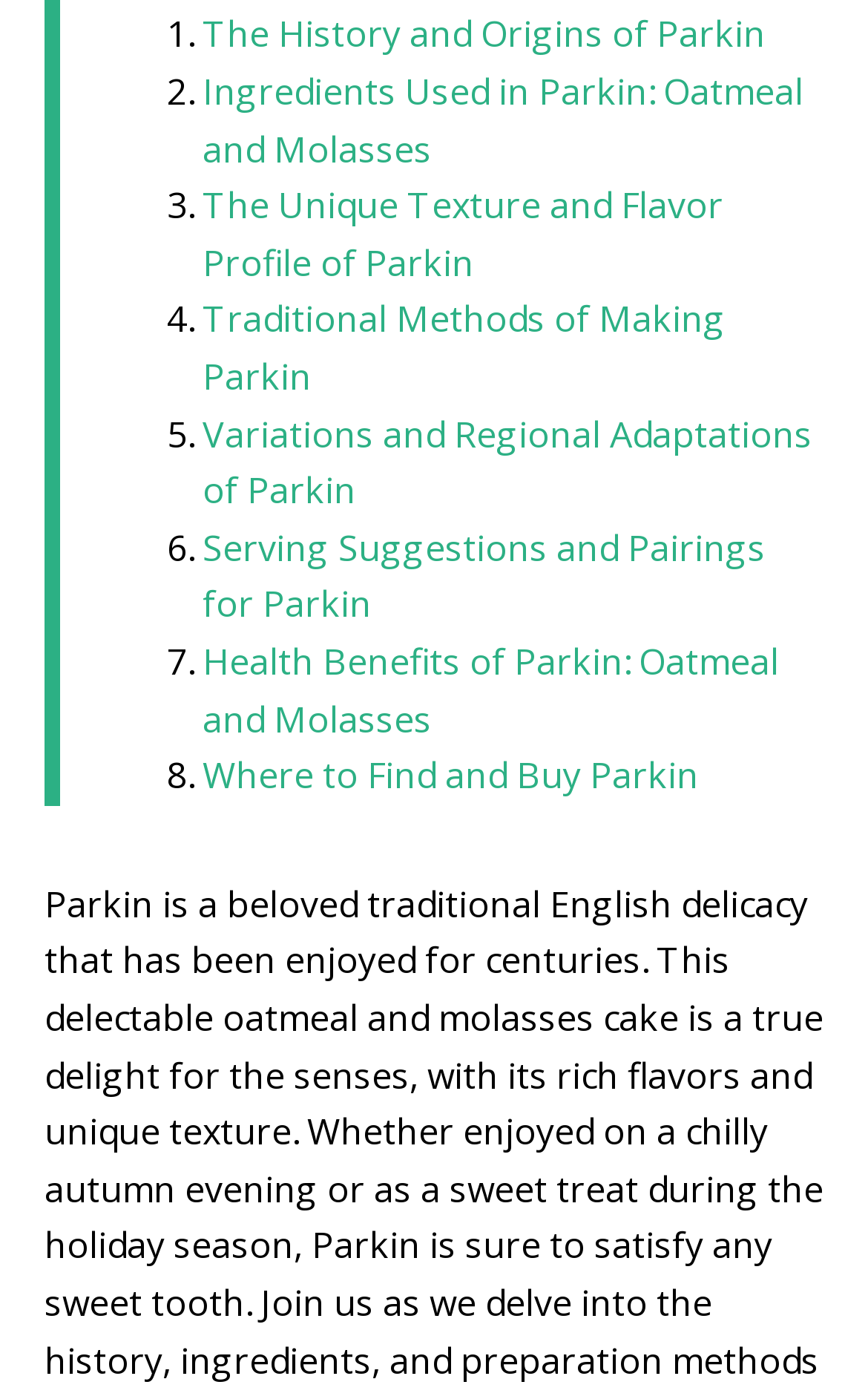Respond with a single word or short phrase to the following question: 
What is the last topic discussed about Parkin?

Where to Find and Buy Parkin